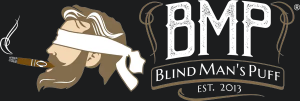Can you give a comprehensive explanation to the question given the content of the image?
What is the character wearing?

The character in the logo is wearing a blindfold, which adds to the air of sophistication and mystery, and is a distinctive feature of the 'Blind Man's Puff' brand.